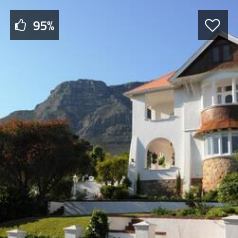Depict the image with a detailed narrative.

This image depicts the Small Hotel Abbey Manor Luxury Guesthouse, located in Cape Town, South Africa. The guesthouse features an elegant architecture with large windows and a charming balcony. Surrounded by lush greenery and well-maintained gardens, it offers a picturesque view of the nearby mountainous landscape under a clear blue sky. The setting suggests a tranquil escape, ideal for relaxation and enjoyment of nature. The overlay indicates a high customer rating of 95%, reflecting the positive experiences of previous guests. This image serves to entice potential visitors looking for a luxurious stay in a scenic environment.